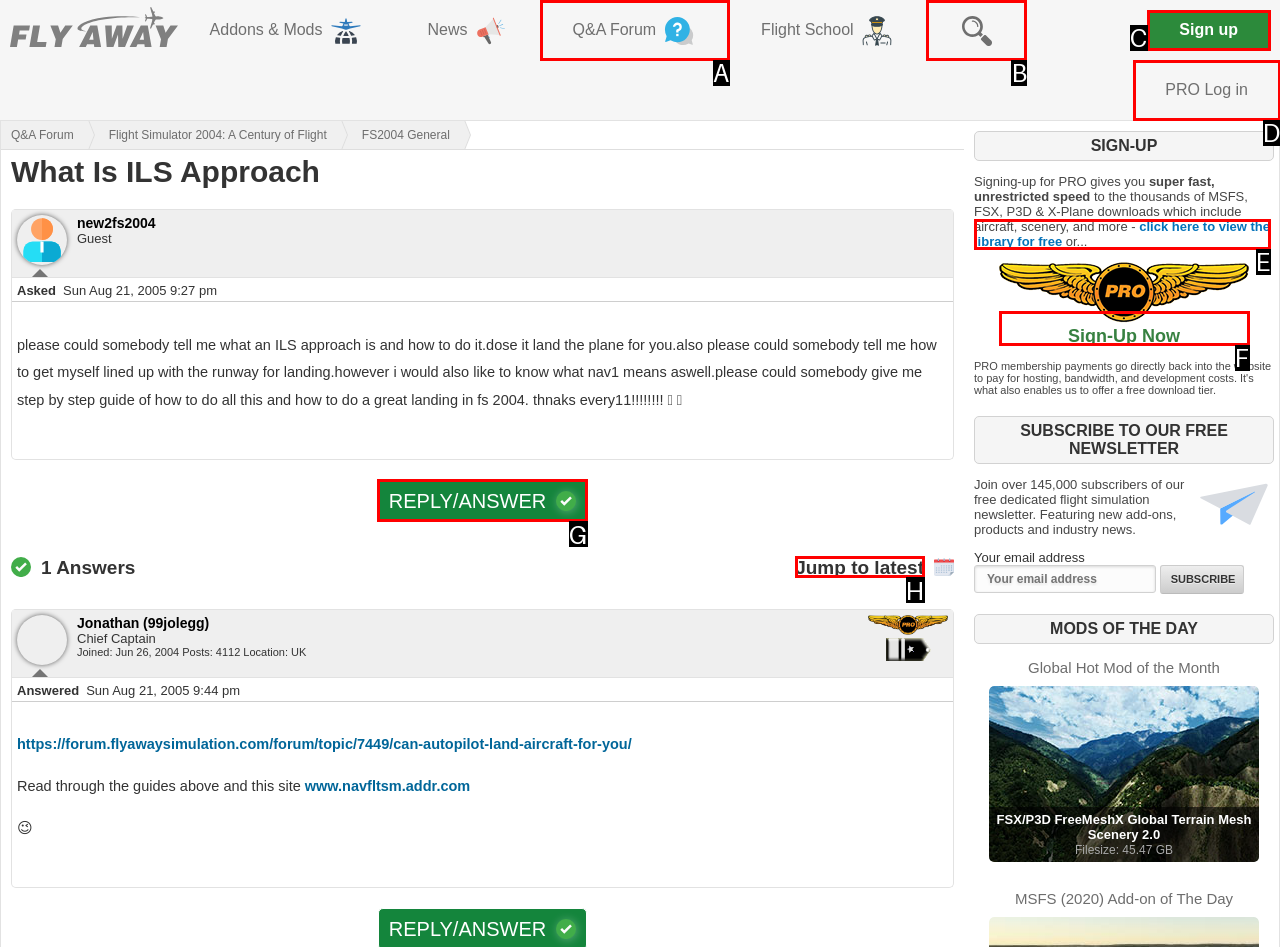Given the description: Reply/Answer, identify the HTML element that corresponds to it. Respond with the letter of the correct option.

G